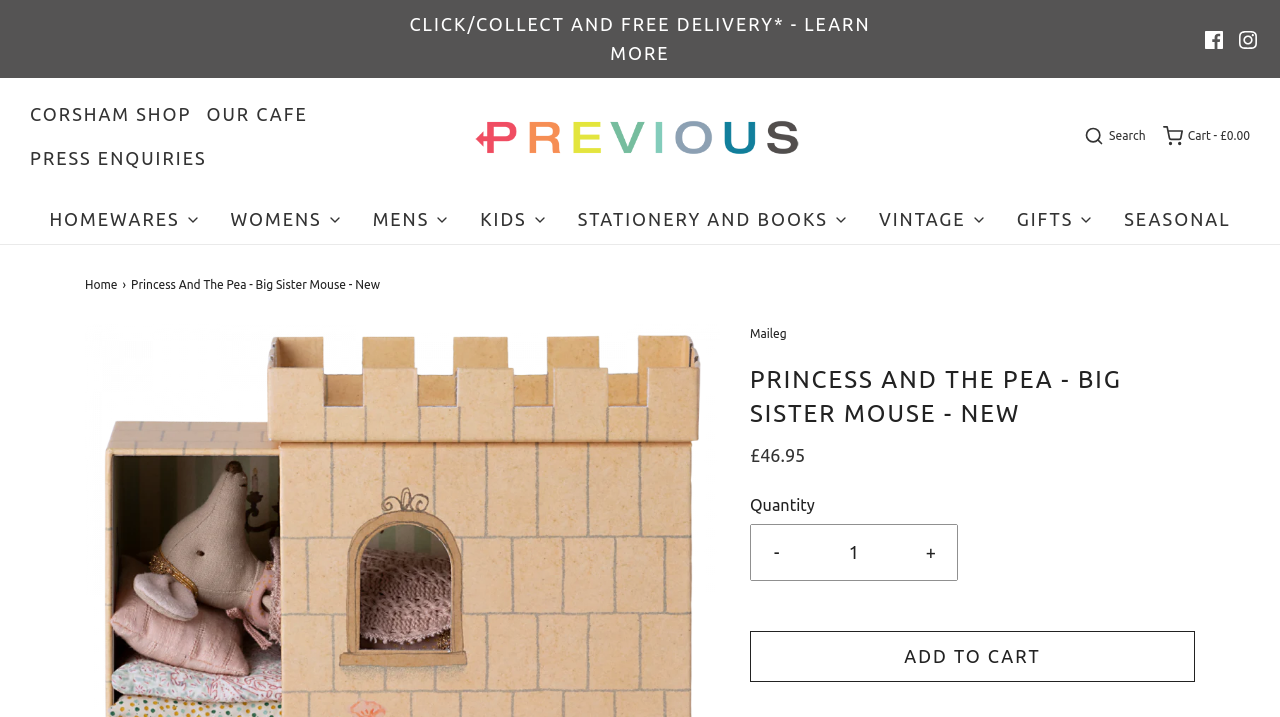Provide the bounding box coordinates in the format (top-left x, top-left y, bottom-right x, bottom-right y). All values are floating point numbers between 0 and 1. Determine the bounding box coordinate of the UI element described as: Homewares

[0.039, 0.272, 0.157, 0.34]